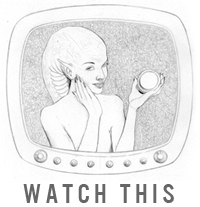Answer this question in one word or a short phrase: What phrase is displayed below the image?

WATCH THIS